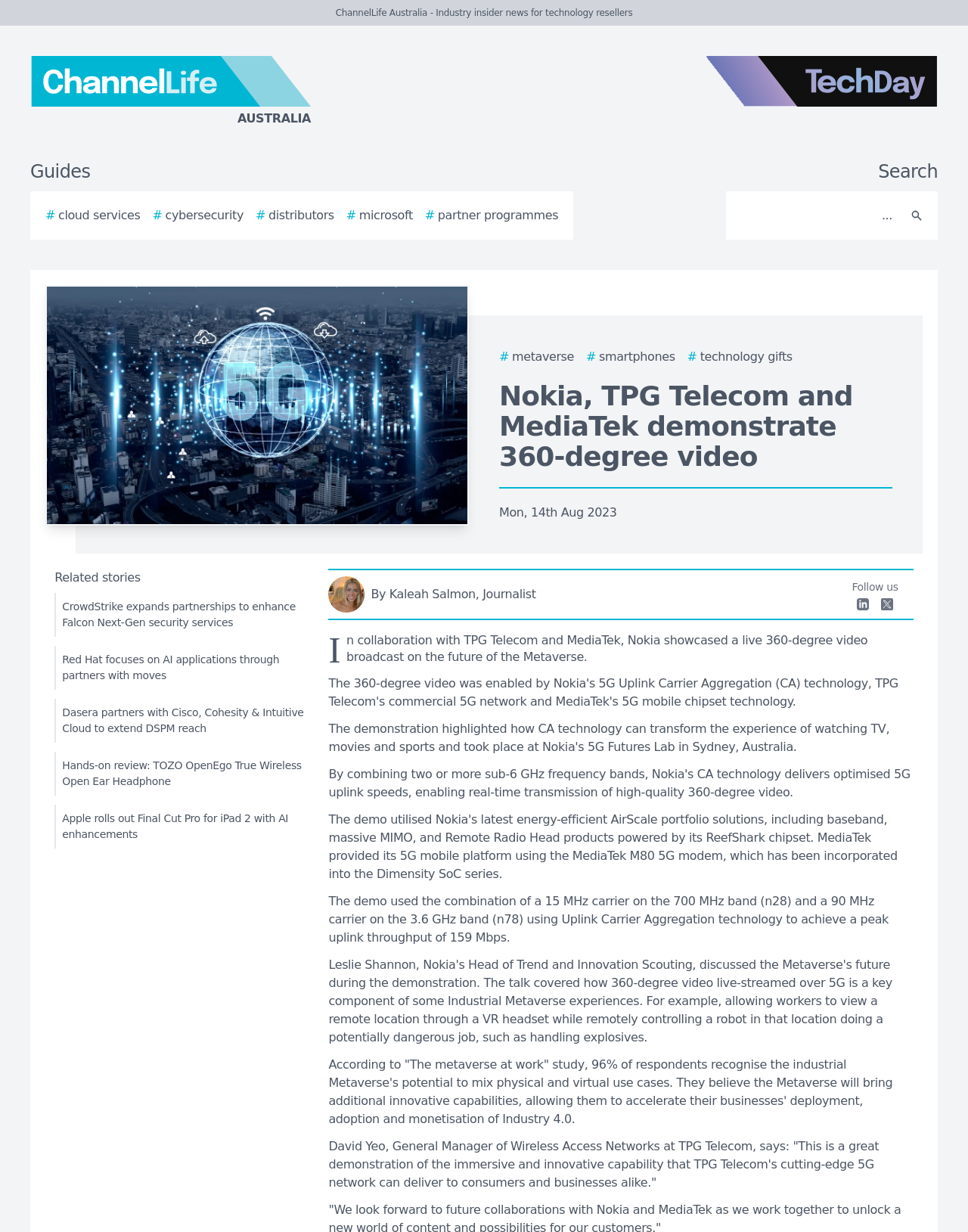What is the company mentioned in the article that demonstrated a live 360-degree video broadcast?
Using the visual information, answer the question in a single word or phrase.

Nokia